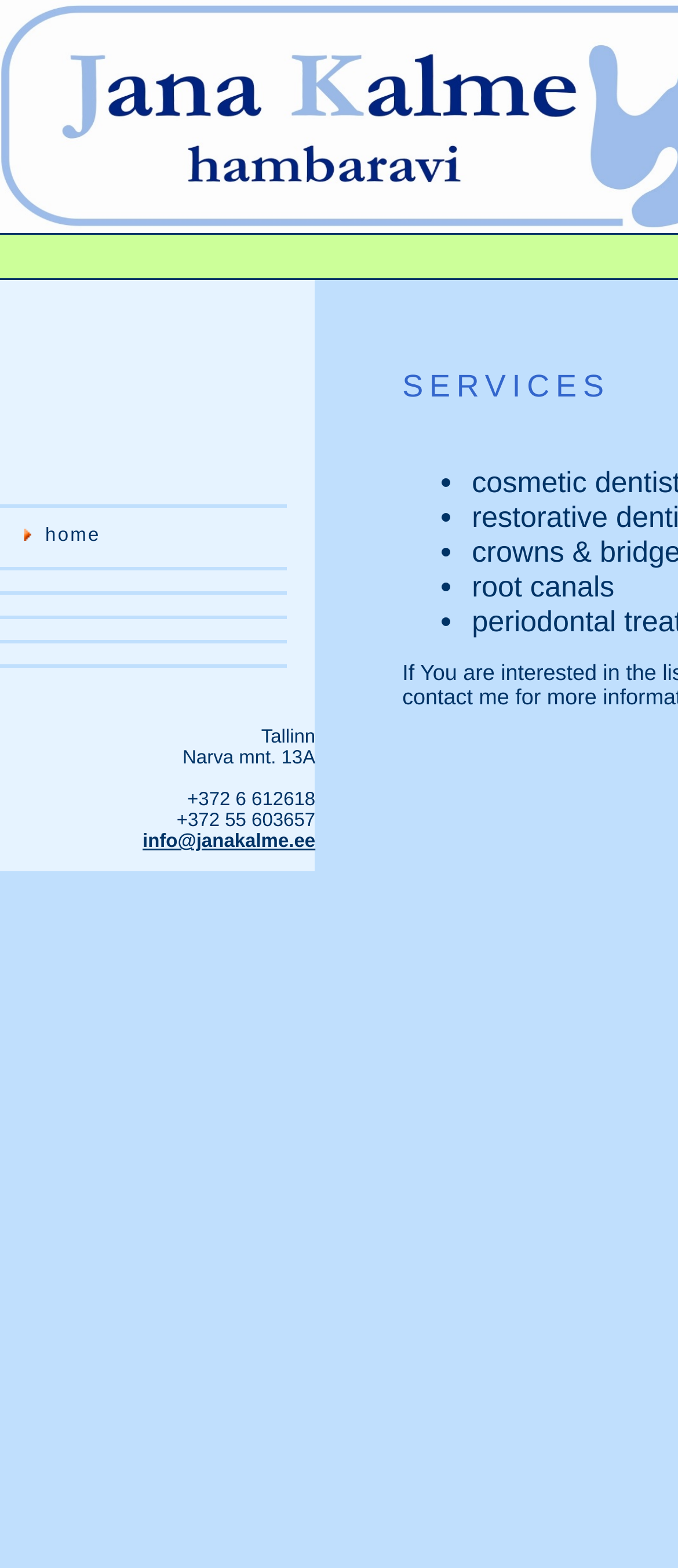What is the email address of Jana Kalme's dentist office?
Look at the image and respond with a one-word or short-phrase answer.

info@janakalme.ee